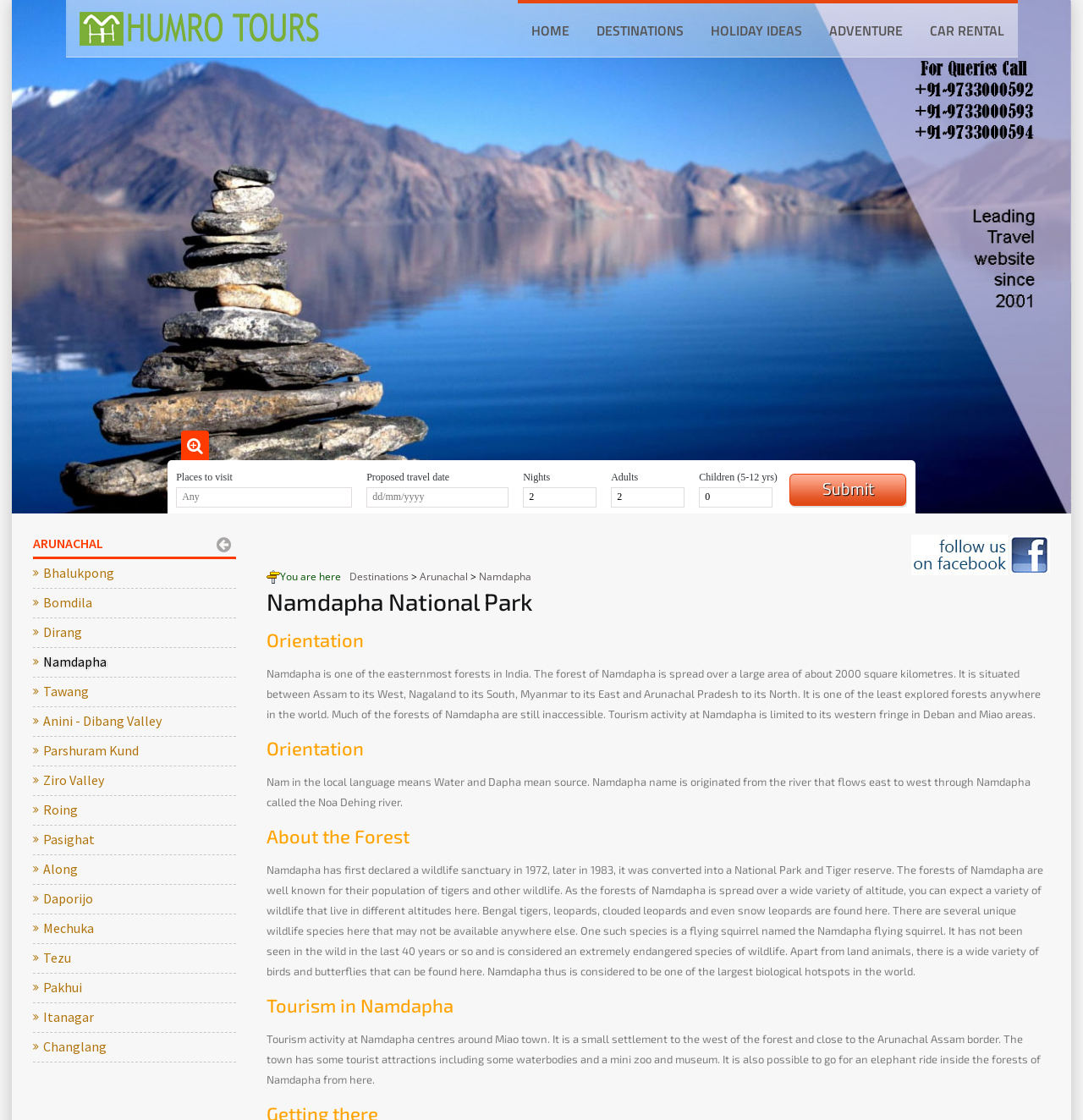How many square kilometres is the forest of Namdapha spread over?
Using the details shown in the screenshot, provide a comprehensive answer to the question.

I found the answer by reading the text under the 'Orientation' heading, which states that 'The forest of Namdapha is spread over a large area of about 2000 square kilometres.'